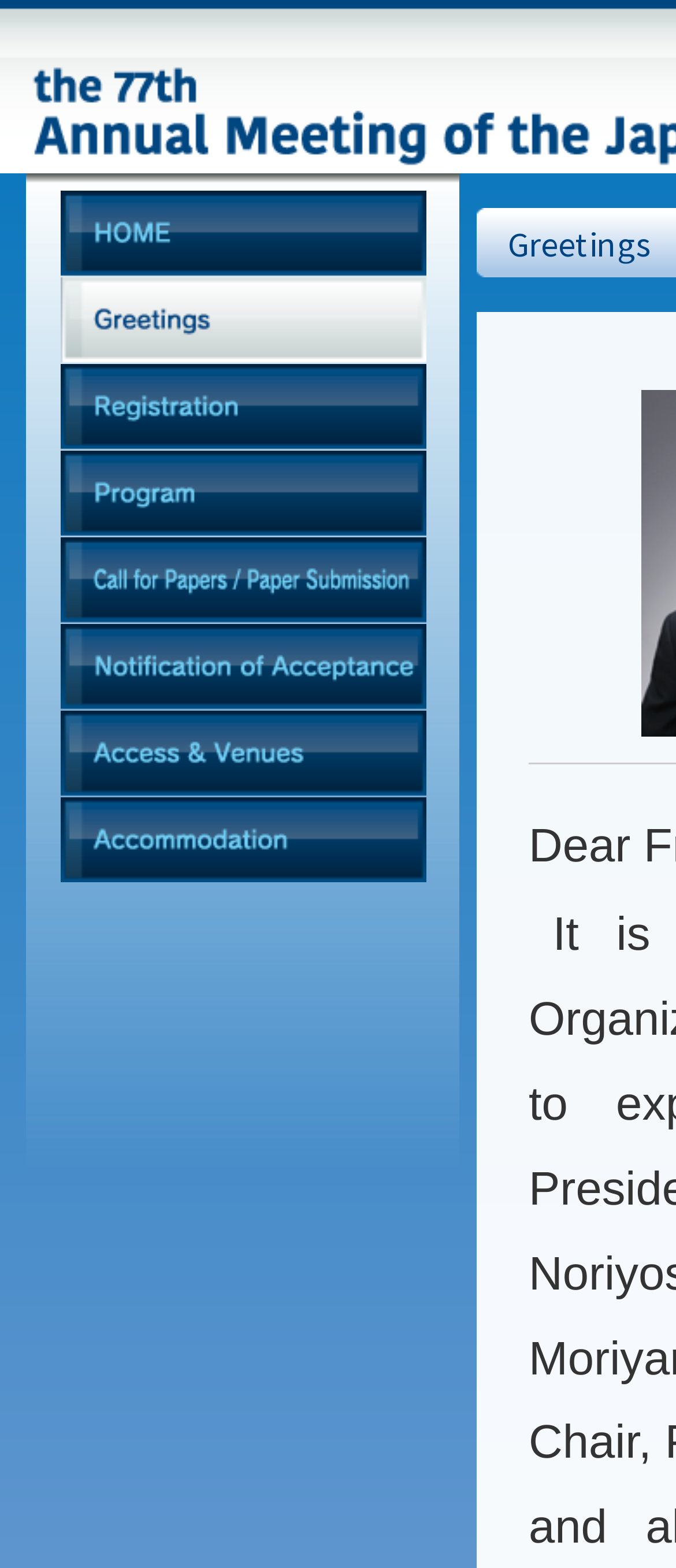Is there a link for paper submission?
Identify the answer in the screenshot and reply with a single word or phrase.

Yes